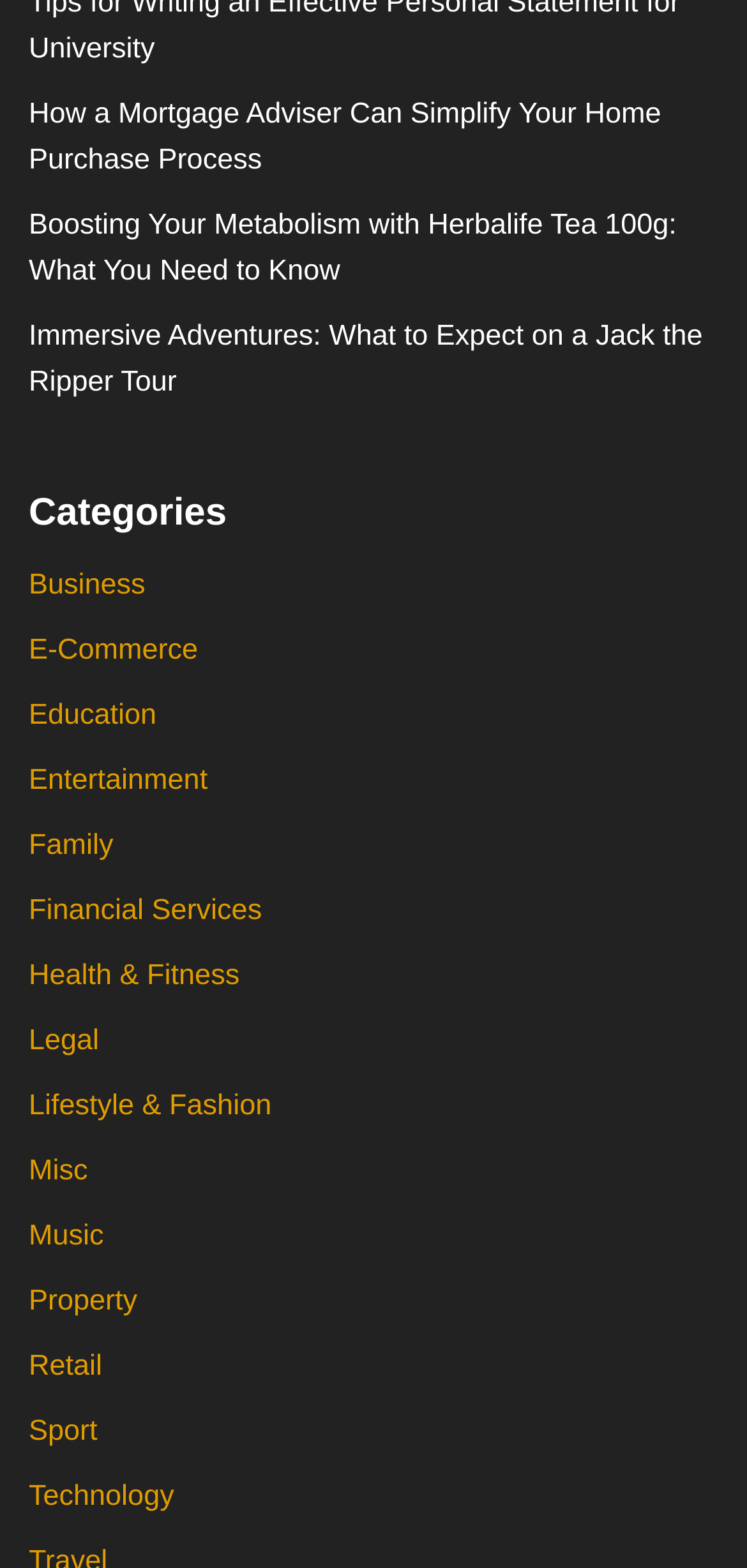Specify the bounding box coordinates (top-left x, top-left y, bottom-right x, bottom-right y) of the UI element in the screenshot that matches this description: Health & Fitness

[0.038, 0.611, 0.321, 0.632]